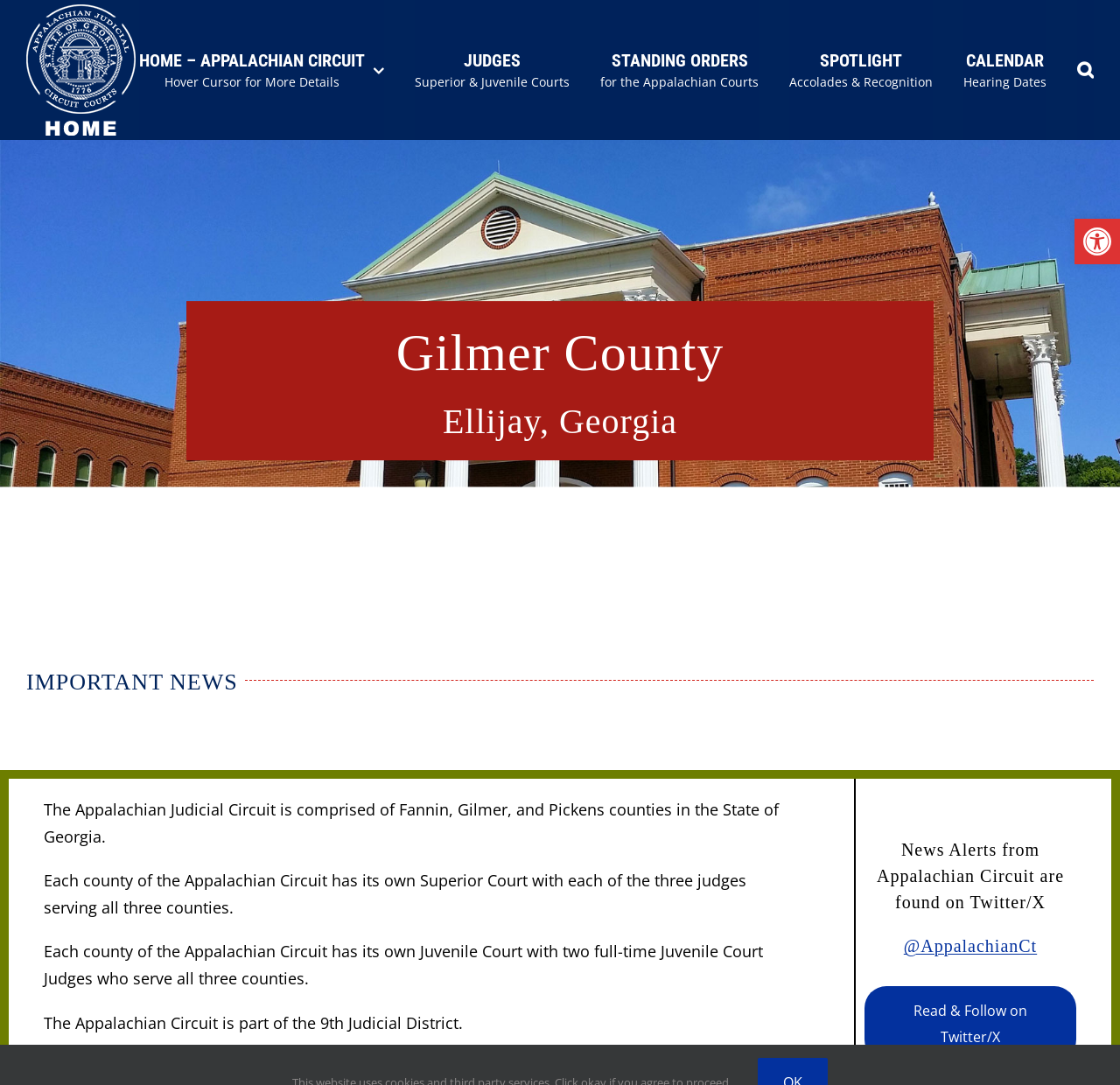What type of court does each county have?
Use the image to answer the question with a single word or phrase.

Superior Court